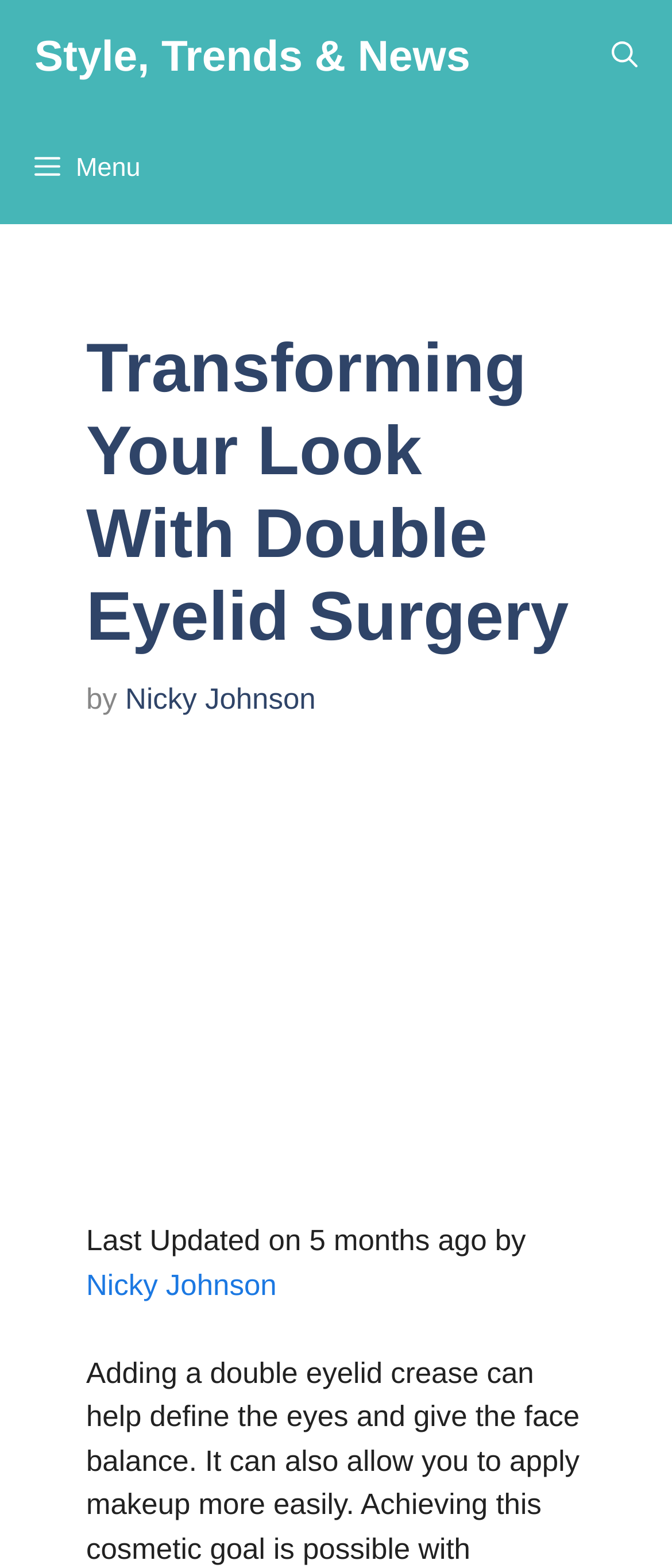Is the menu button expanded?
Using the screenshot, give a one-word or short phrase answer.

False